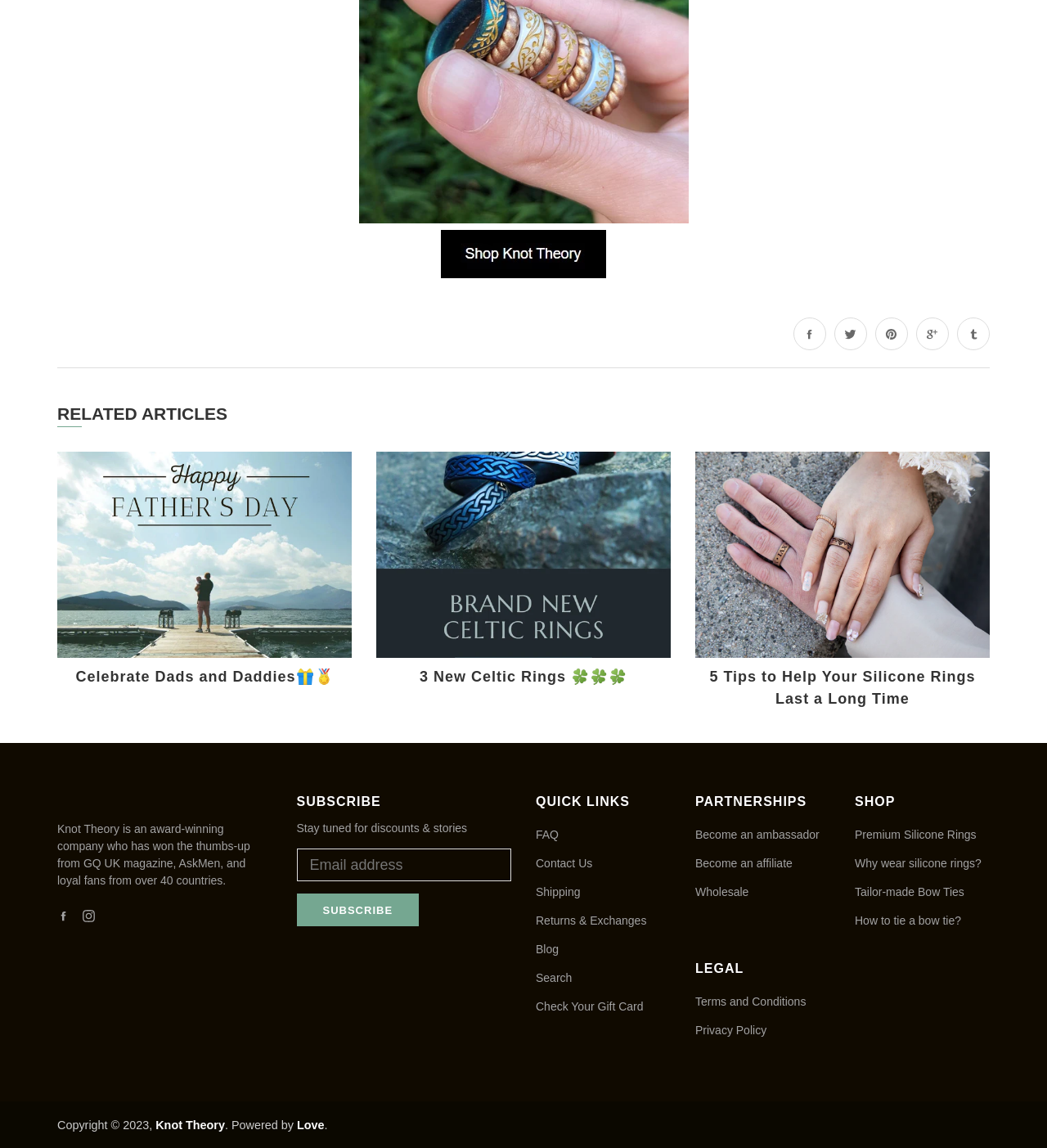What is the purpose of the textbox?
Answer briefly with a single word or phrase based on the image.

Email address